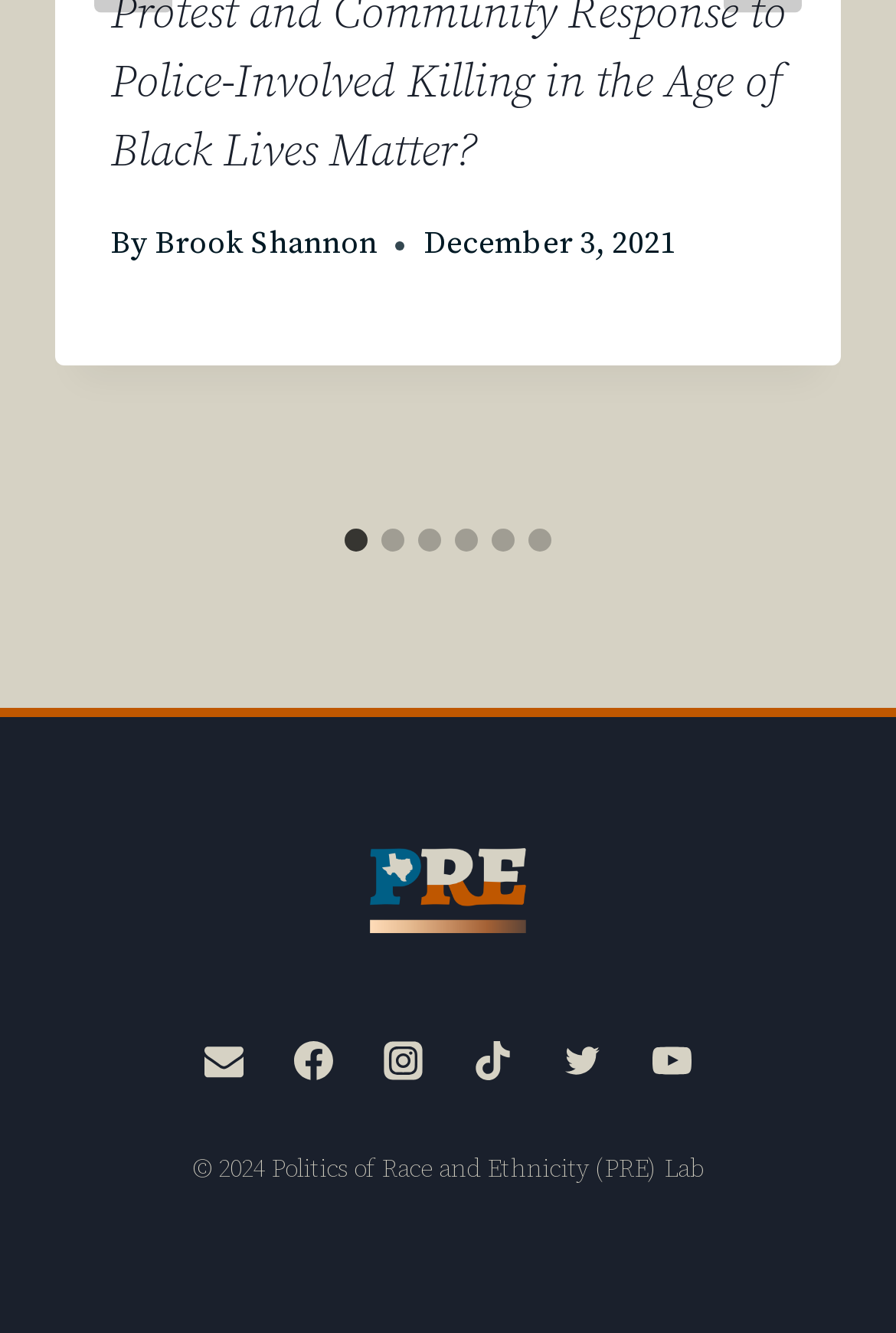Determine the bounding box coordinates of the element that should be clicked to execute the following command: "Select the 'Go to slide 2' tab".

[0.426, 0.396, 0.451, 0.413]